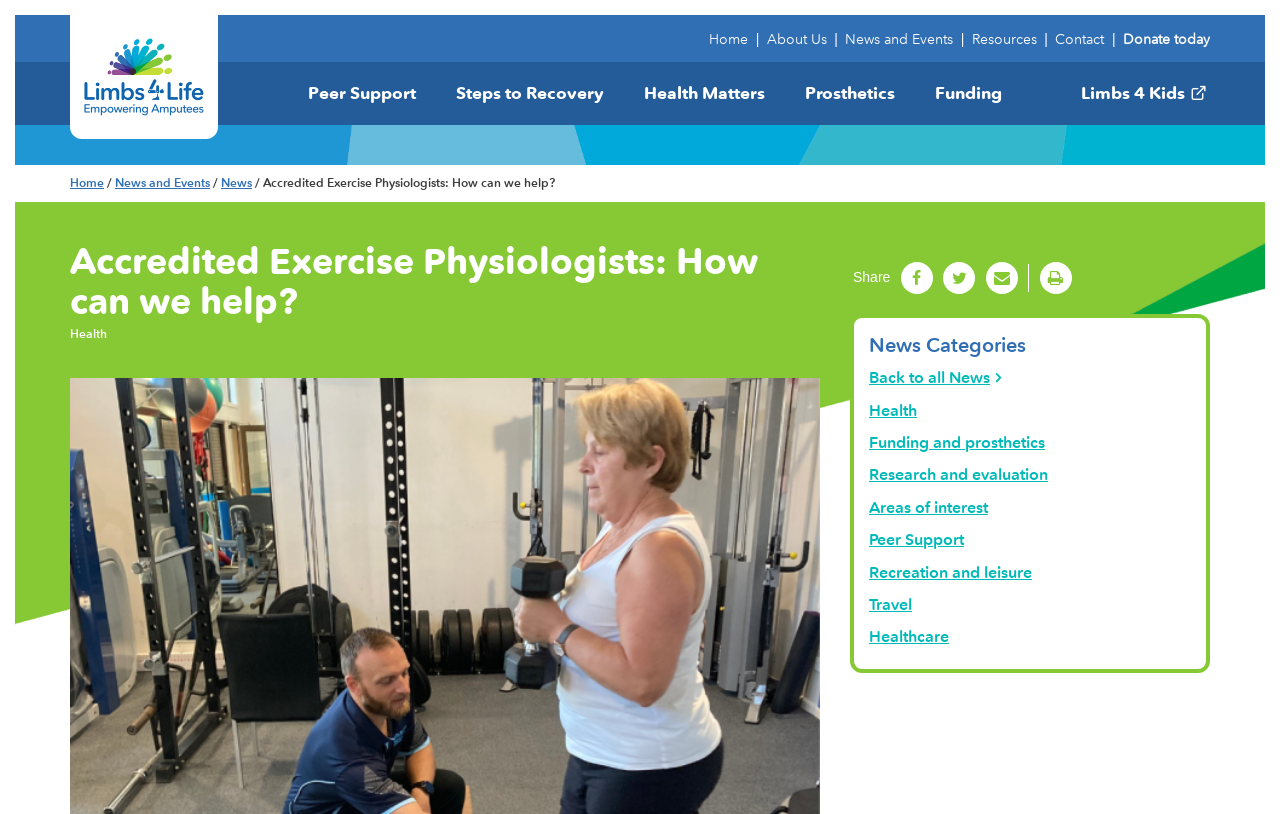Determine the bounding box of the UI component based on this description: "Limbs 4 Kids". The bounding box coordinates should be four float values between 0 and 1, i.e., [left, top, right, bottom].

[0.829, 0.076, 0.945, 0.154]